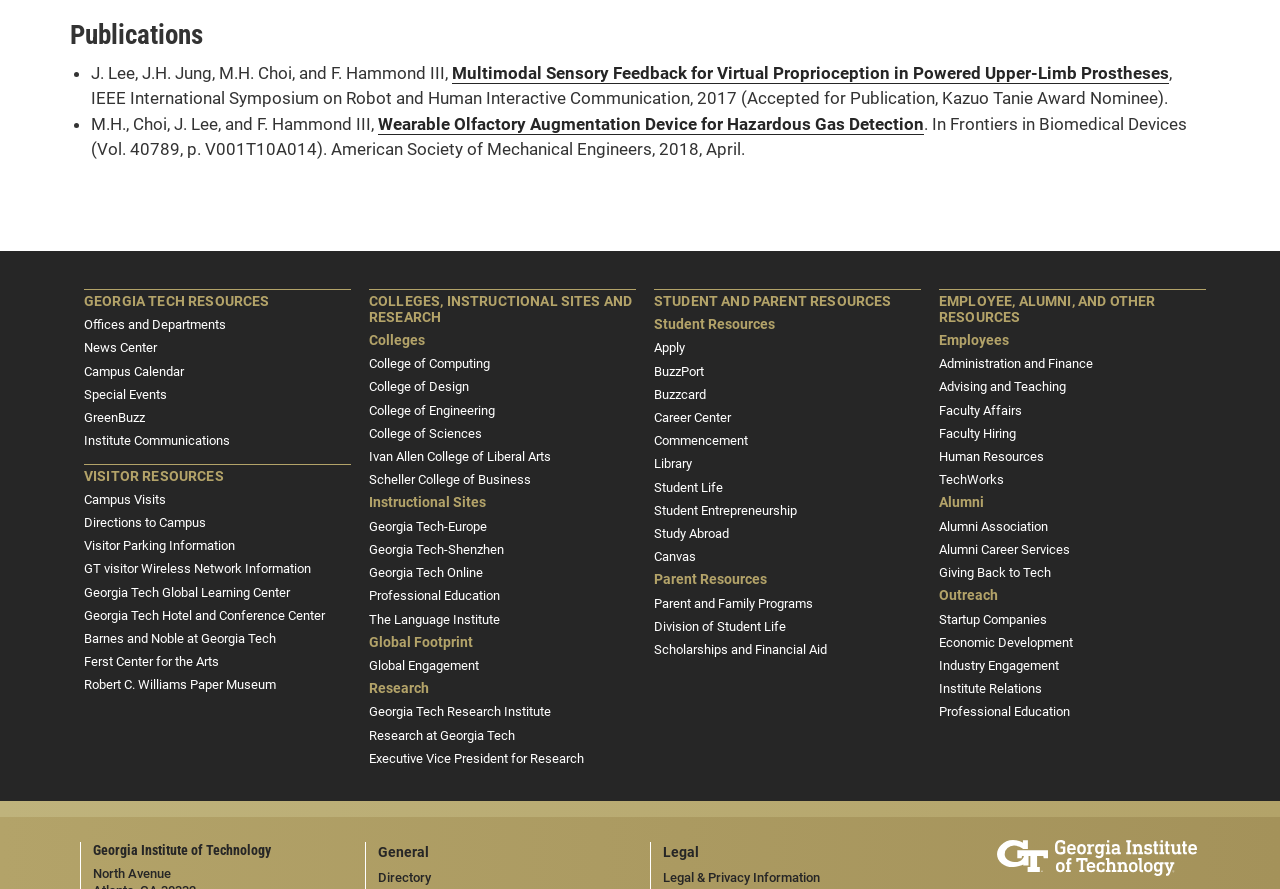Please determine the bounding box coordinates of the element's region to click in order to carry out the following instruction: "Check 'Student Resources'". The coordinates should be four float numbers between 0 and 1, i.e., [left, top, right, bottom].

[0.511, 0.356, 0.605, 0.375]